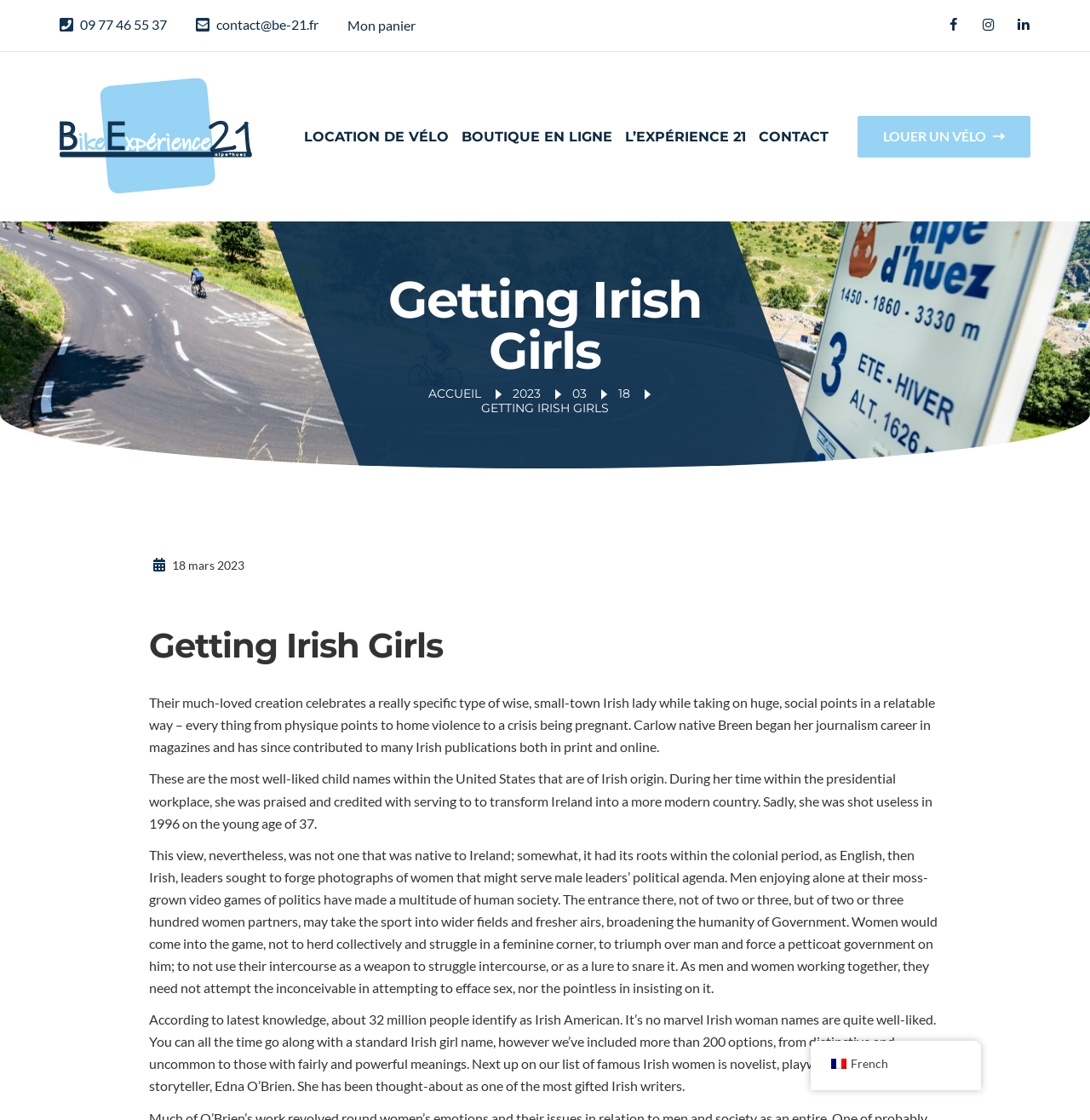What is the language of the webpage?
Please provide a comprehensive answer based on the contents of the image.

I found the answer by looking at the link element with the text 'fr_FR French' which is located at the bottom of the webpage, and it seems to be the language of the webpage.